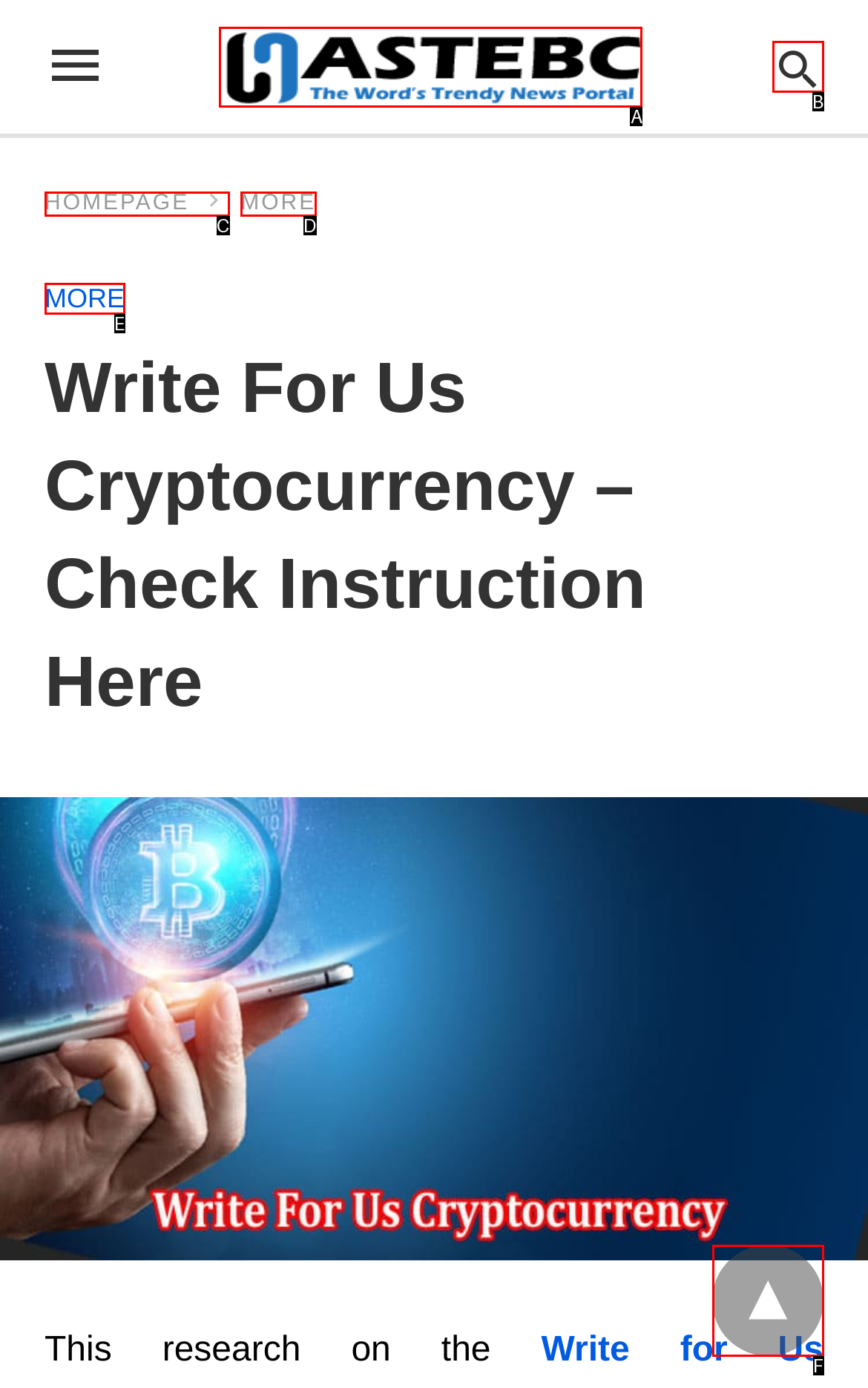Determine which HTML element best suits the description: Homepage. Reply with the letter of the matching option.

C